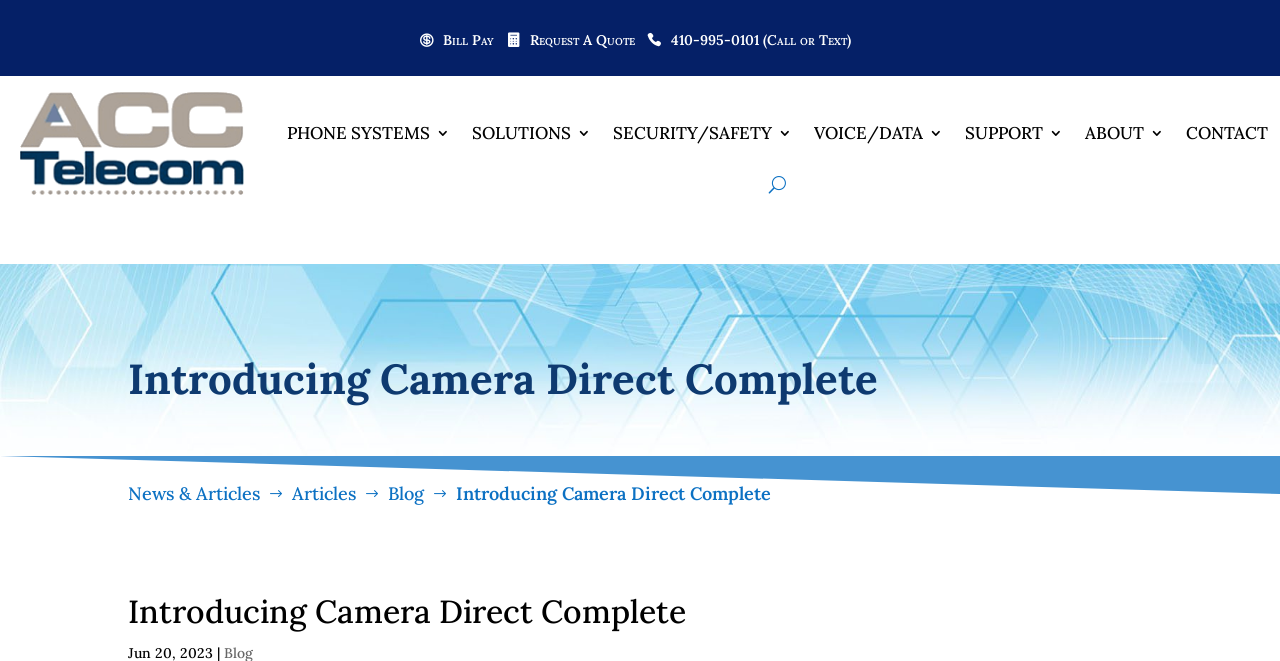Can you specify the bounding box coordinates for the region that should be clicked to fulfill this instruction: "View ABOUT page".

None